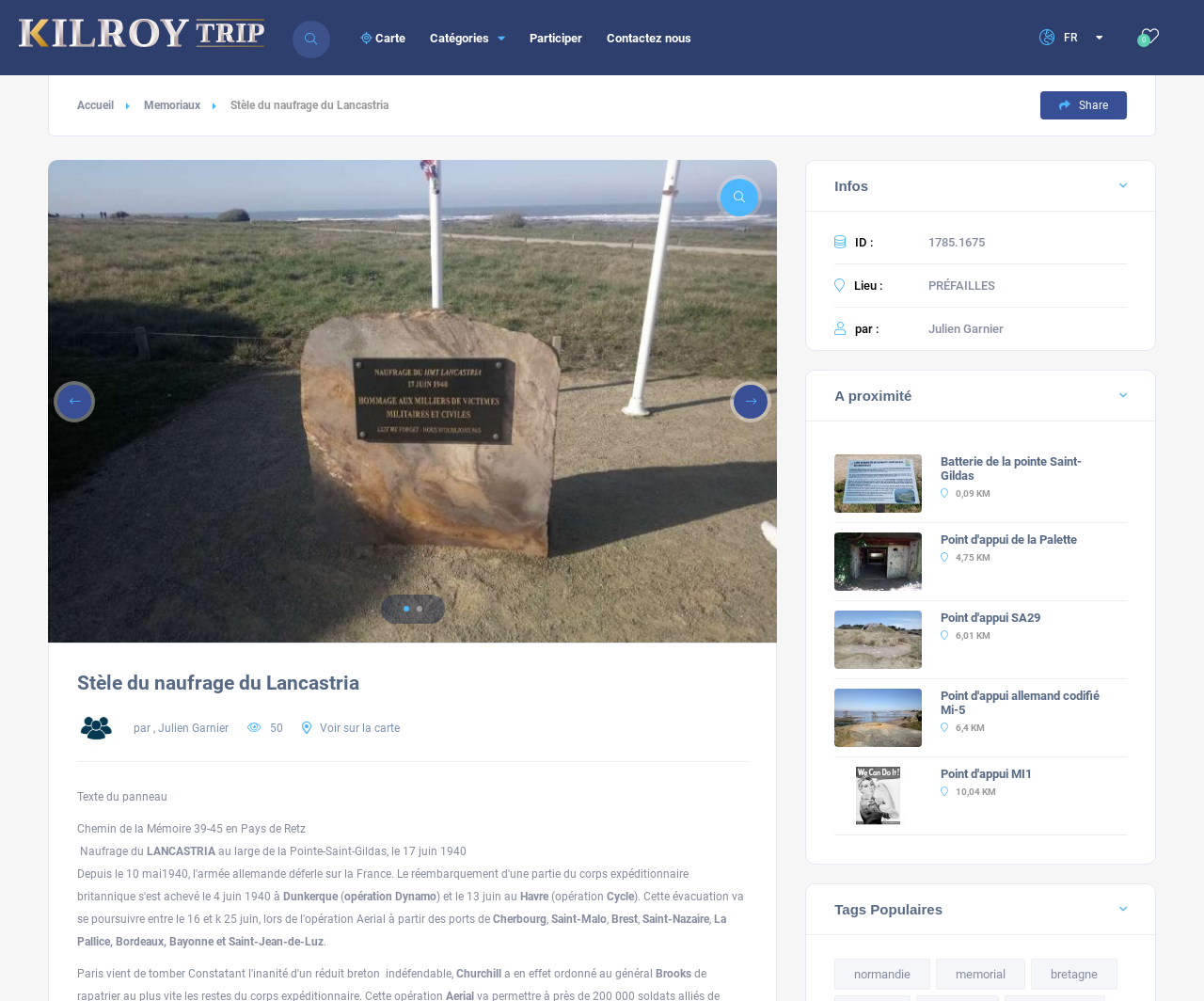Please identify the bounding box coordinates of the clickable region that I should interact with to perform the following instruction: "Click on the 'normandie' tag". The coordinates should be expressed as four float numbers between 0 and 1, i.e., [left, top, right, bottom].

[0.693, 0.958, 0.773, 0.989]